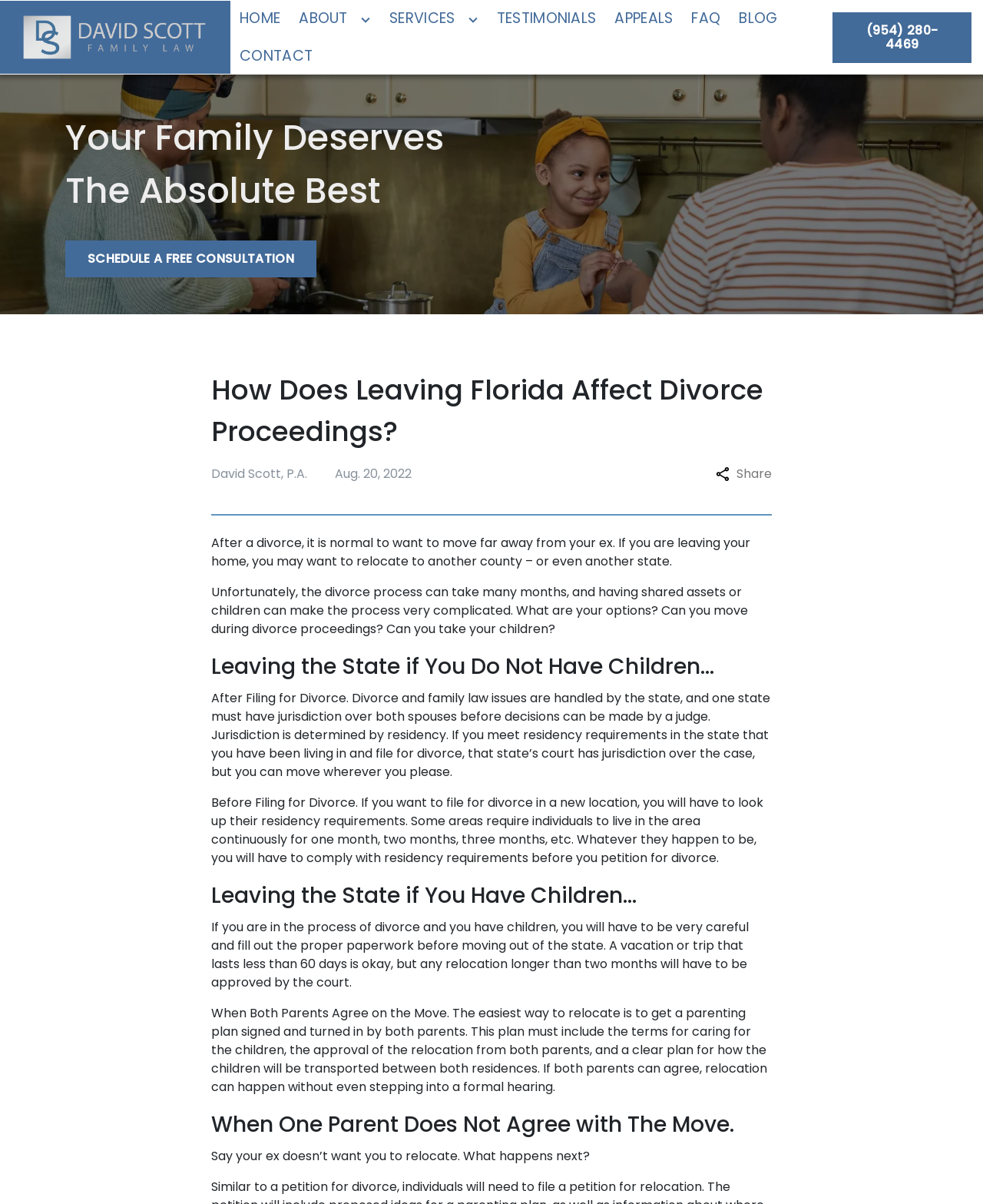Show the bounding box coordinates for the element that needs to be clicked to execute the following instruction: "Click the 'Home' link". Provide the coordinates in the form of four float numbers between 0 and 1, i.e., [left, top, right, bottom].

[0.234, 0.0, 0.295, 0.031]